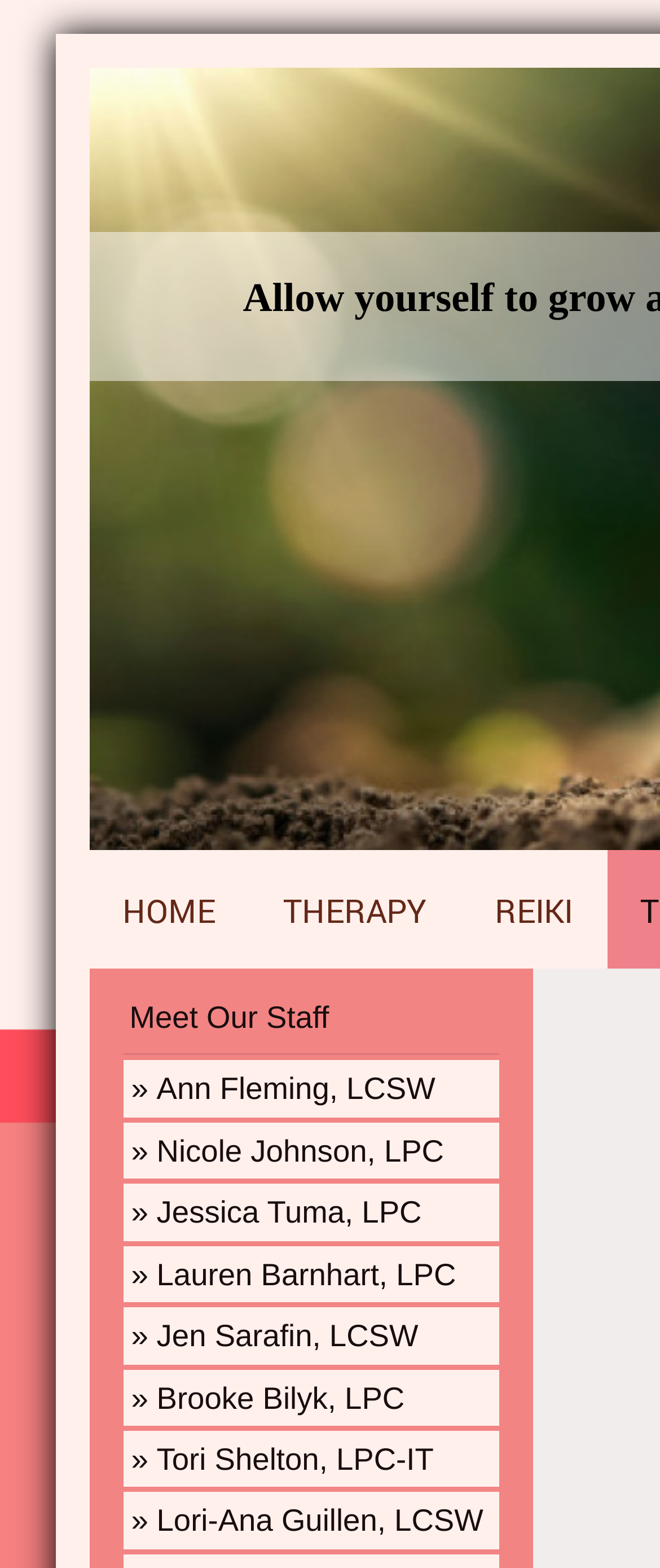Could you provide the bounding box coordinates for the portion of the screen to click to complete this instruction: "meet Ann Fleming"?

[0.186, 0.676, 0.756, 0.712]